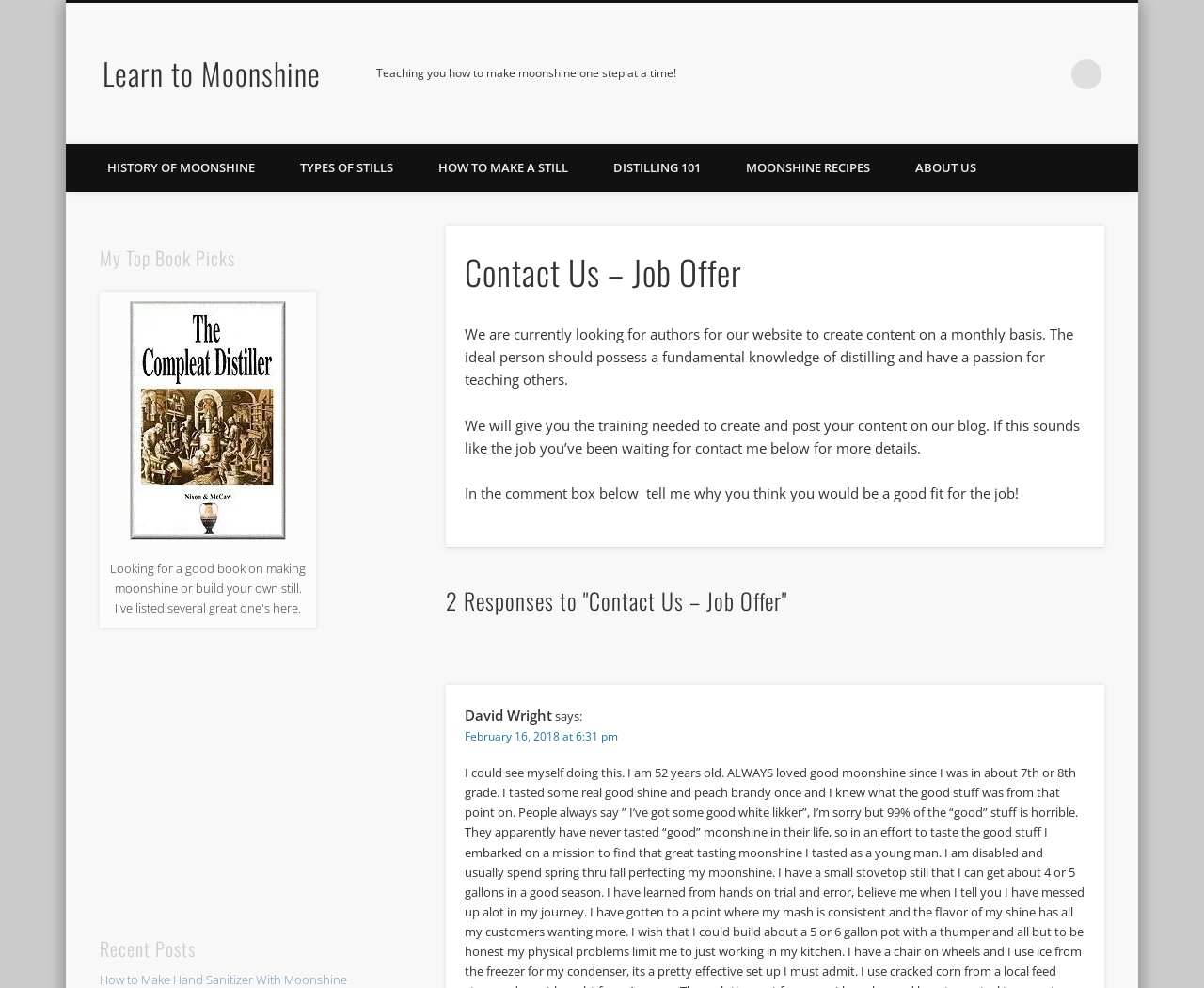Please find the bounding box coordinates of the section that needs to be clicked to achieve this instruction: "Search this website".

[0.89, 0.06, 0.915, 0.09]